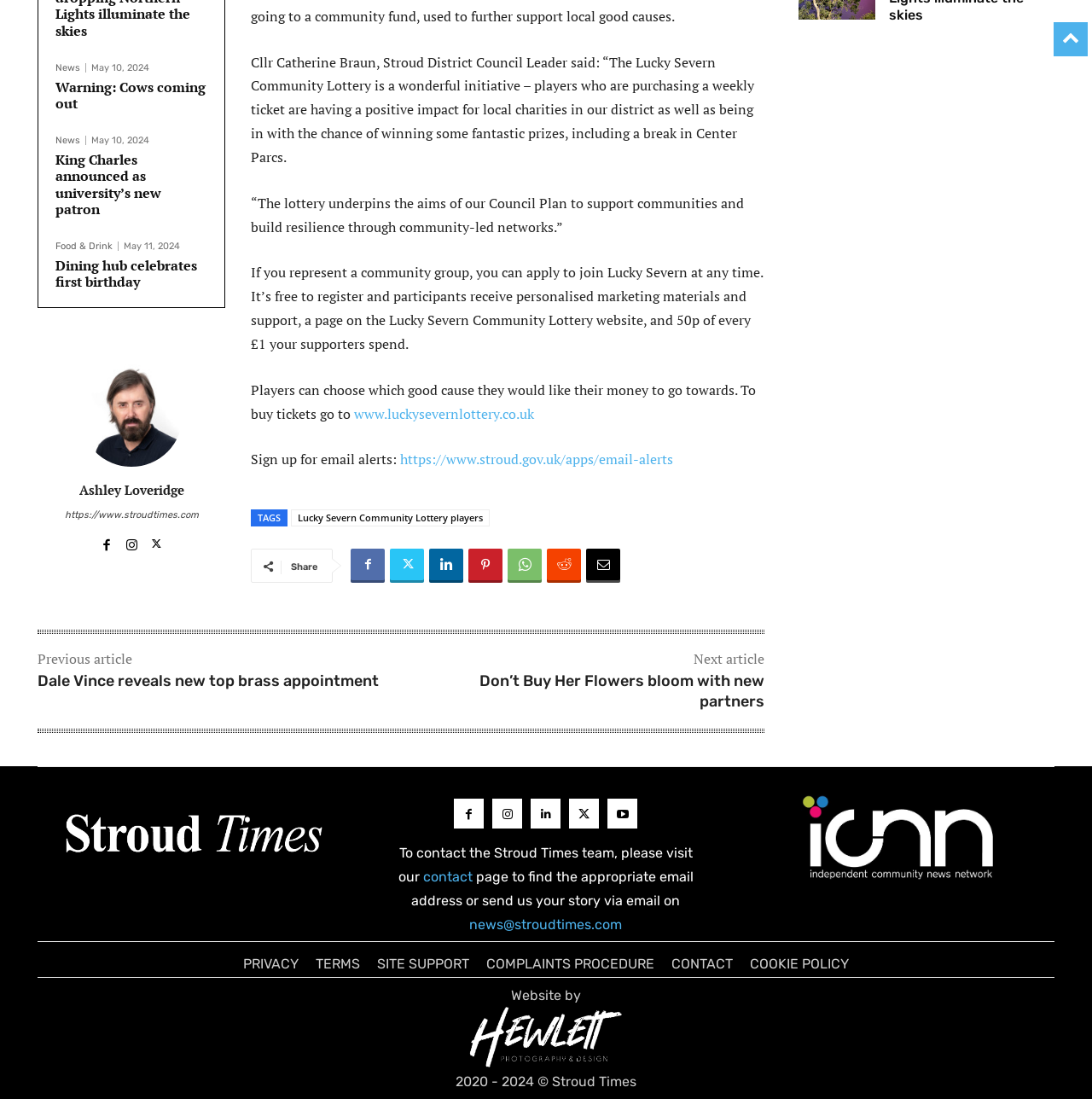Analyze the image and answer the question with as much detail as possible: 
How many social media links are there?

I counted the number of social media links by looking at the links with icons, which are '', '', '', '', '', '', and ''.